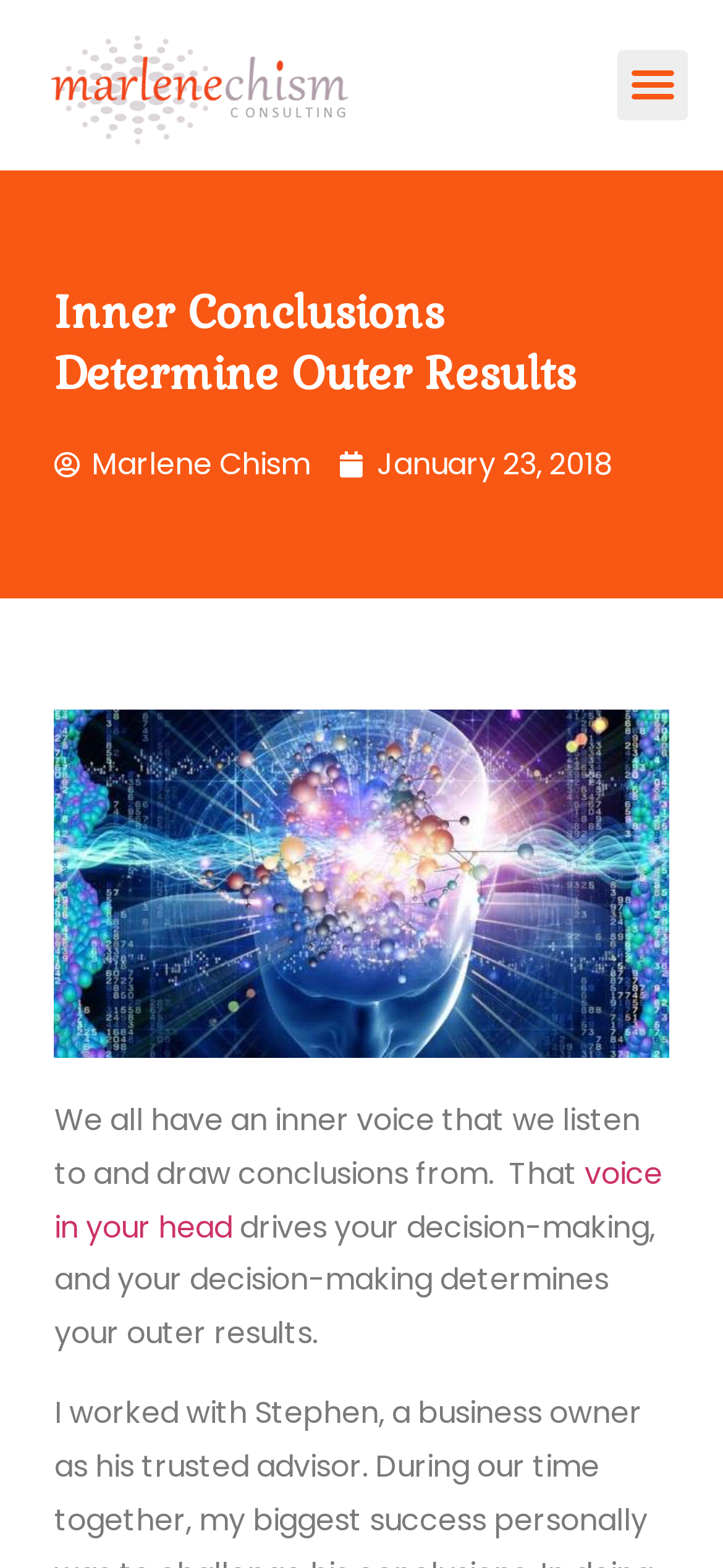Refer to the image and provide a thorough answer to this question:
What is the purpose of the inner voice?

According to the static text element, the inner voice 'drives your decision-making, and your decision-making determines your outer results', implying that the inner voice plays a role in decision-making.